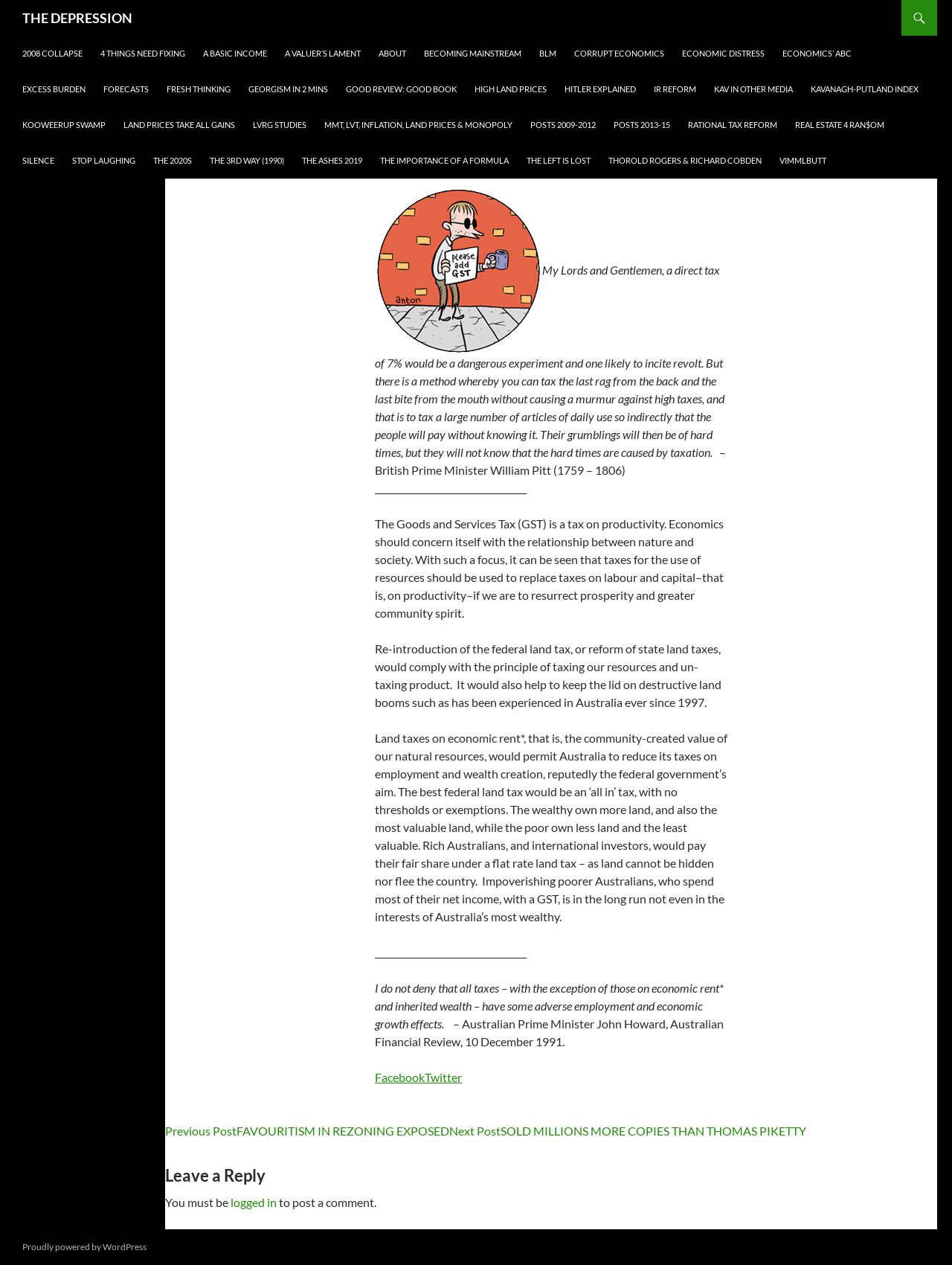How many links are there in the main navigation?
Please provide a single word or phrase as your answer based on the screenshot.

29